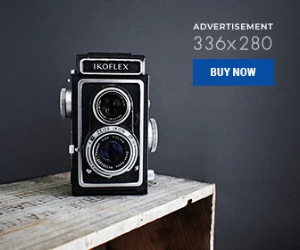Please provide a brief answer to the following inquiry using a single word or phrase:
What is the material of the surface the camera sits on?

rustic wooden